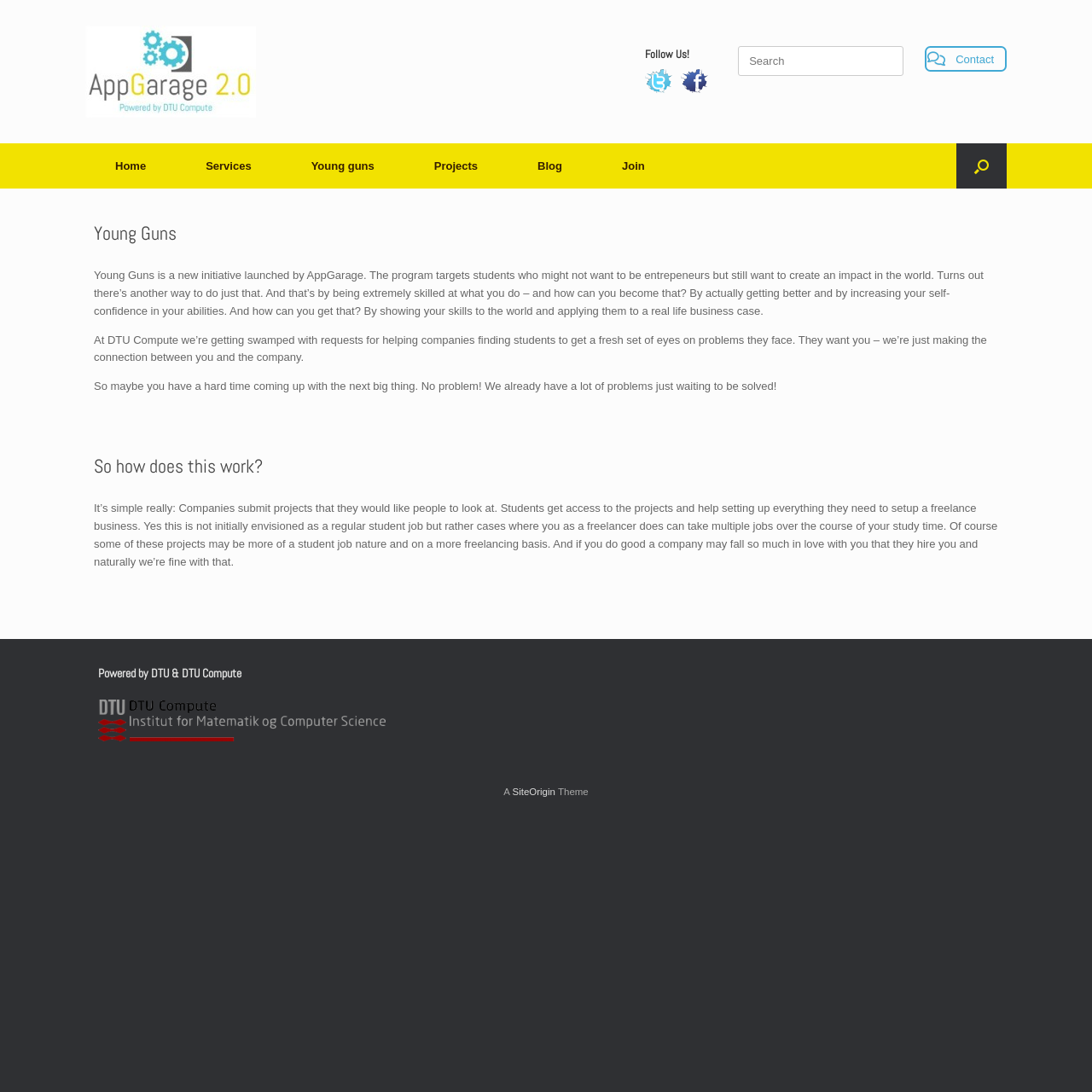Please determine the bounding box coordinates of the section I need to click to accomplish this instruction: "Open the search".

[0.876, 0.131, 0.922, 0.173]